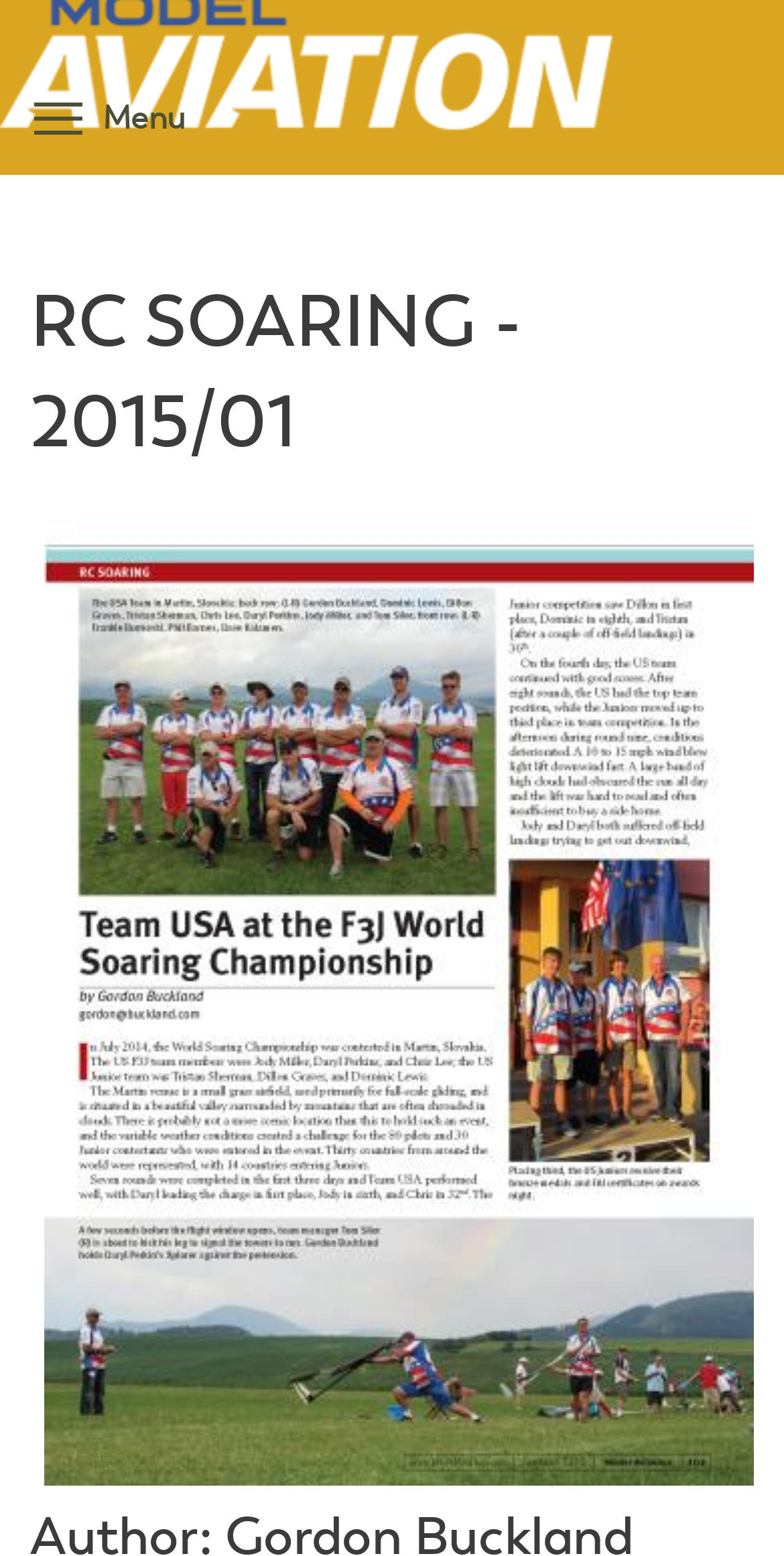What is the primary heading on this webpage?

RC SOARING - 2015/01